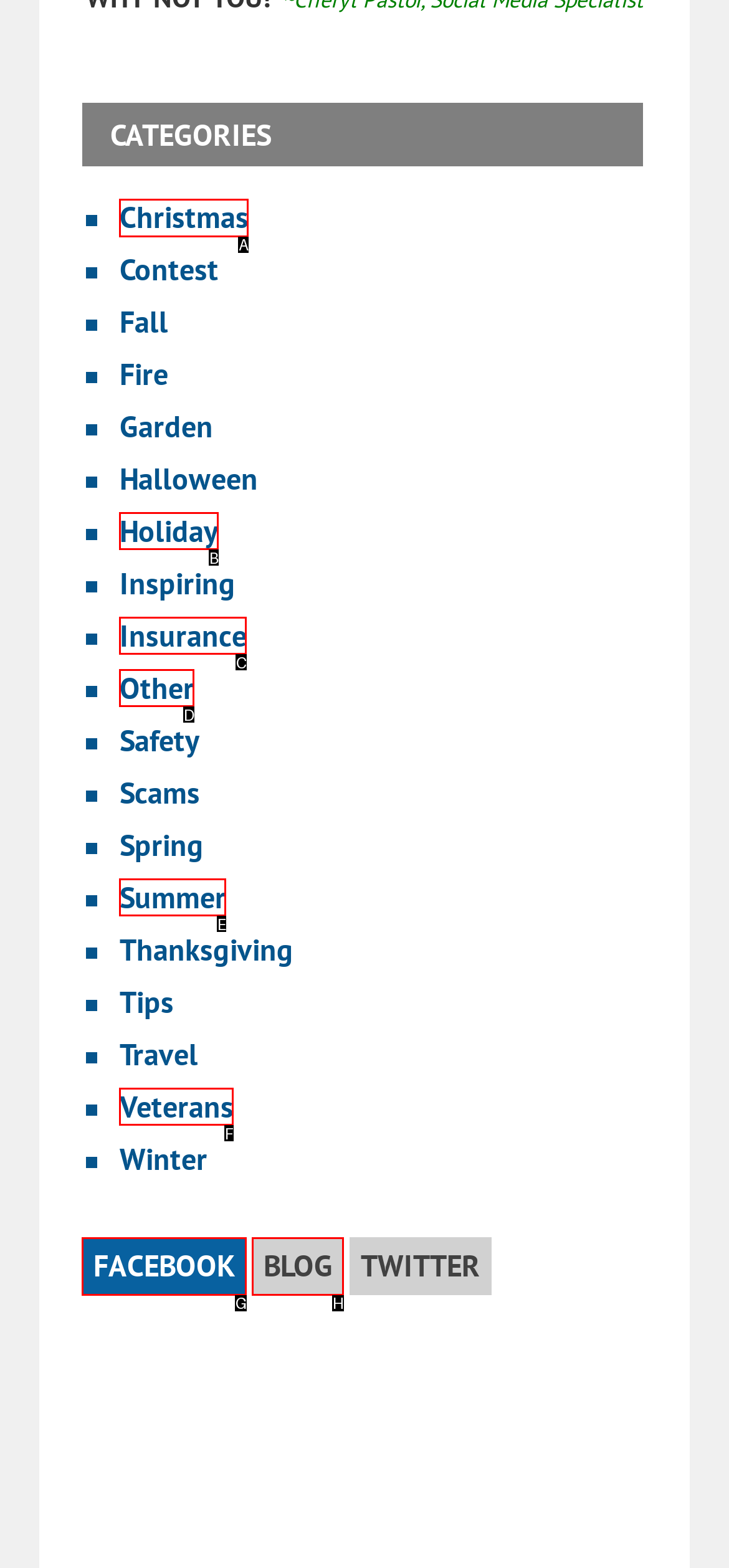Identify the correct UI element to click to achieve the task: Browse Christmas category.
Answer with the letter of the appropriate option from the choices given.

A